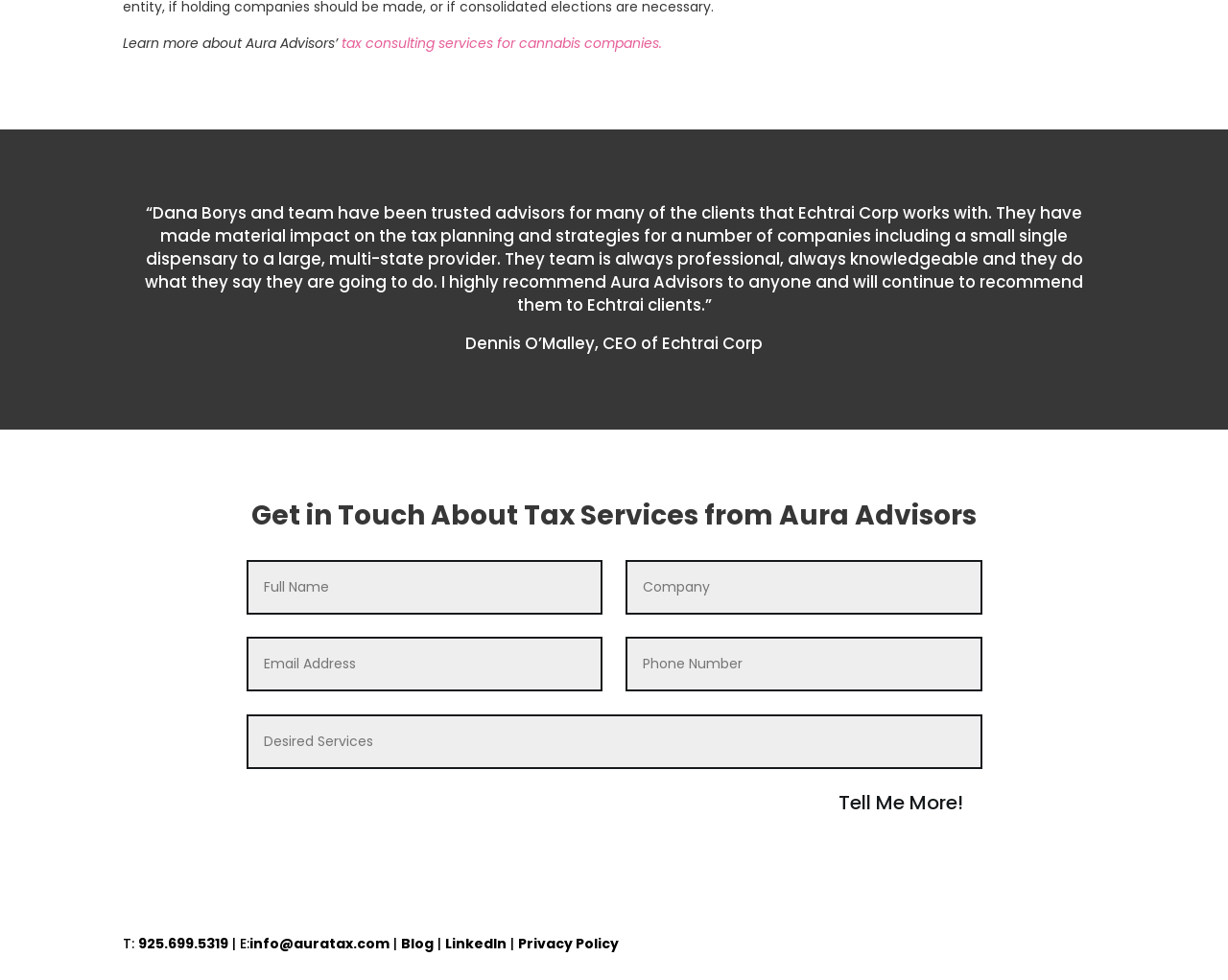Highlight the bounding box coordinates of the element that should be clicked to carry out the following instruction: "Visit the 'Blog' page". The coordinates must be given as four float numbers ranging from 0 to 1, i.e., [left, top, right, bottom].

[0.327, 0.953, 0.353, 0.972]